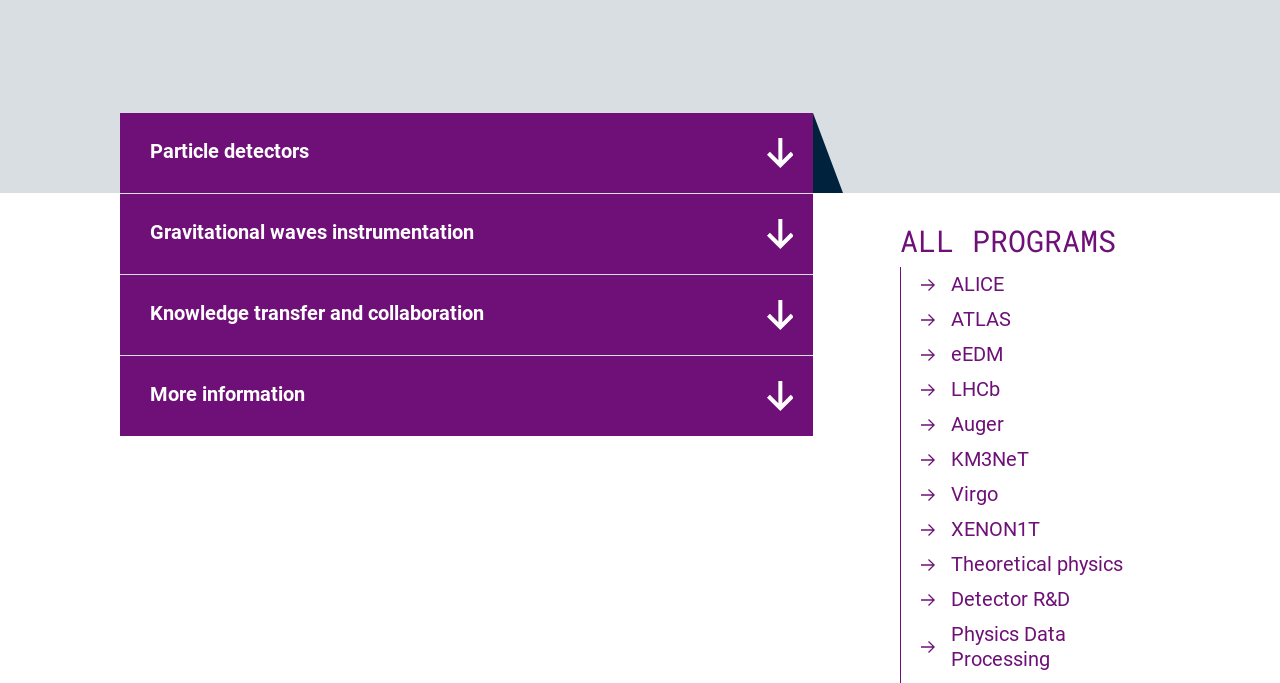Find the bounding box of the element with the following description: "Detector R&D". The coordinates must be four float numbers between 0 and 1, formatted as [left, top, right, bottom].

[0.72, 0.852, 0.906, 0.903]